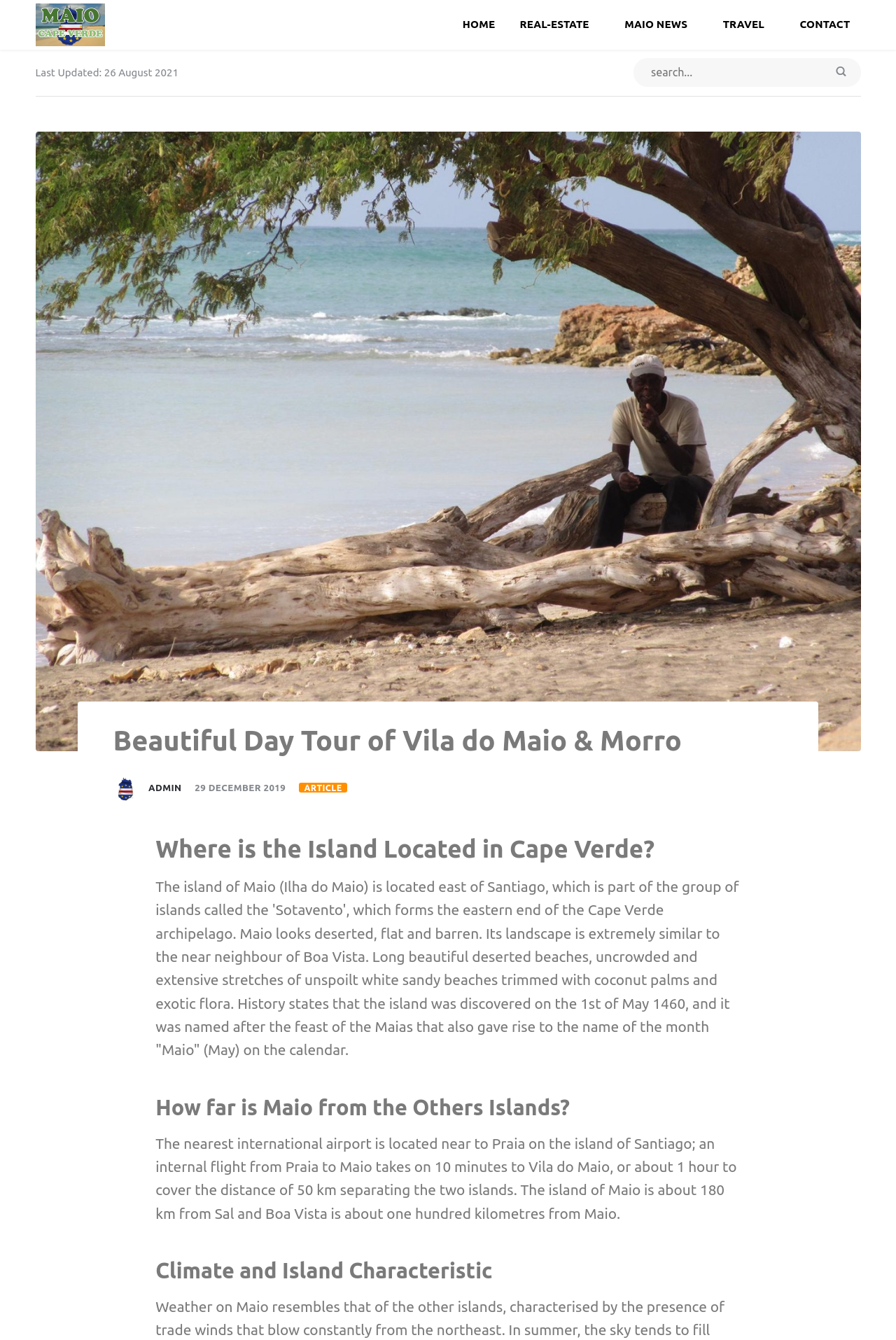Respond to the question below with a single word or phrase:
What is the distance between Maio and Boa Vista?

100 km